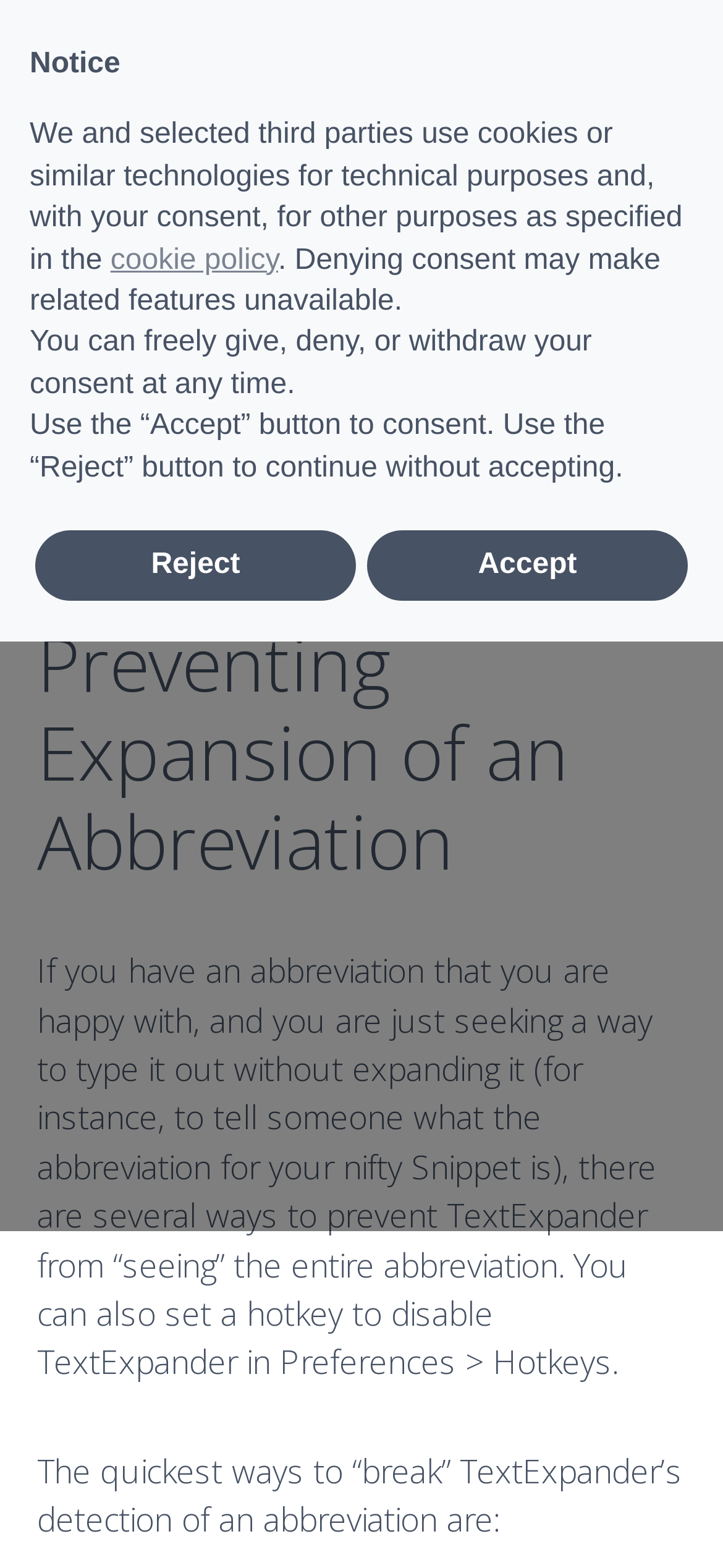Identify the bounding box coordinates of the clickable region required to complete the instruction: "Click on the Support link". The coordinates should be given as four float numbers within the range of 0 and 1, i.e., [left, top, right, bottom].

[0.359, 0.0, 0.536, 0.04]